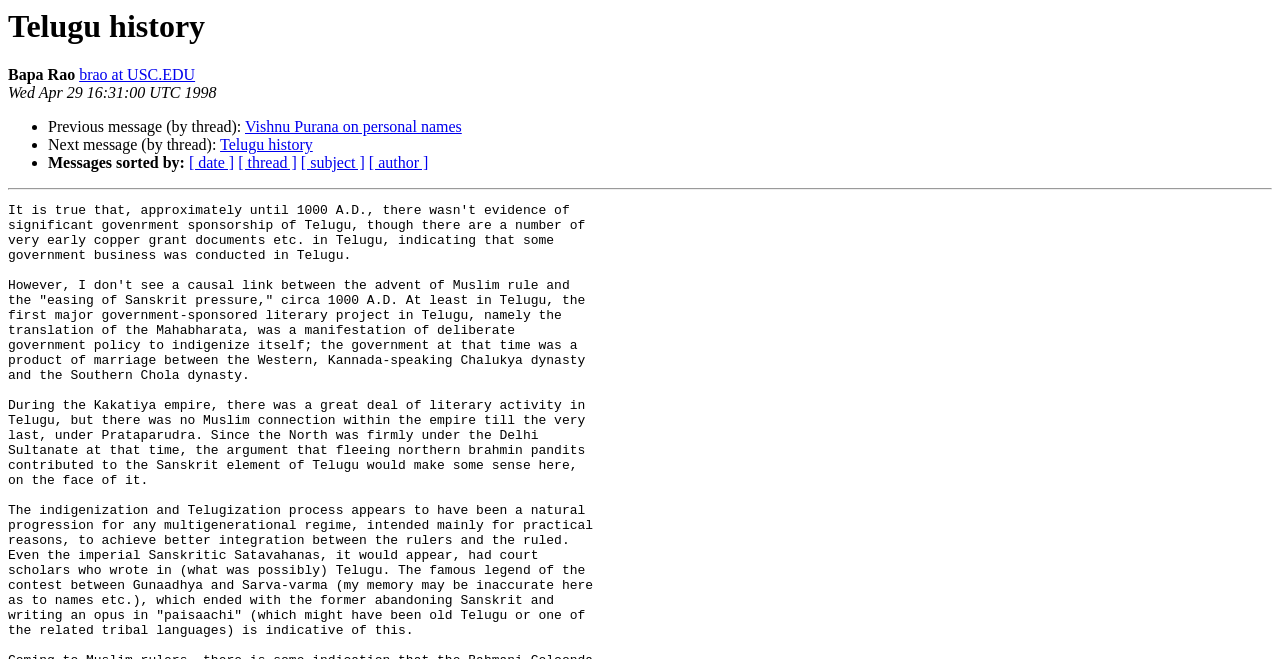Using the information shown in the image, answer the question with as much detail as possible: How are the messages sorted?

The messages are sorted by date, as indicated by the link '[ date ]' which is located in the list of sorting options, suggesting that the messages are arranged in chronological order.